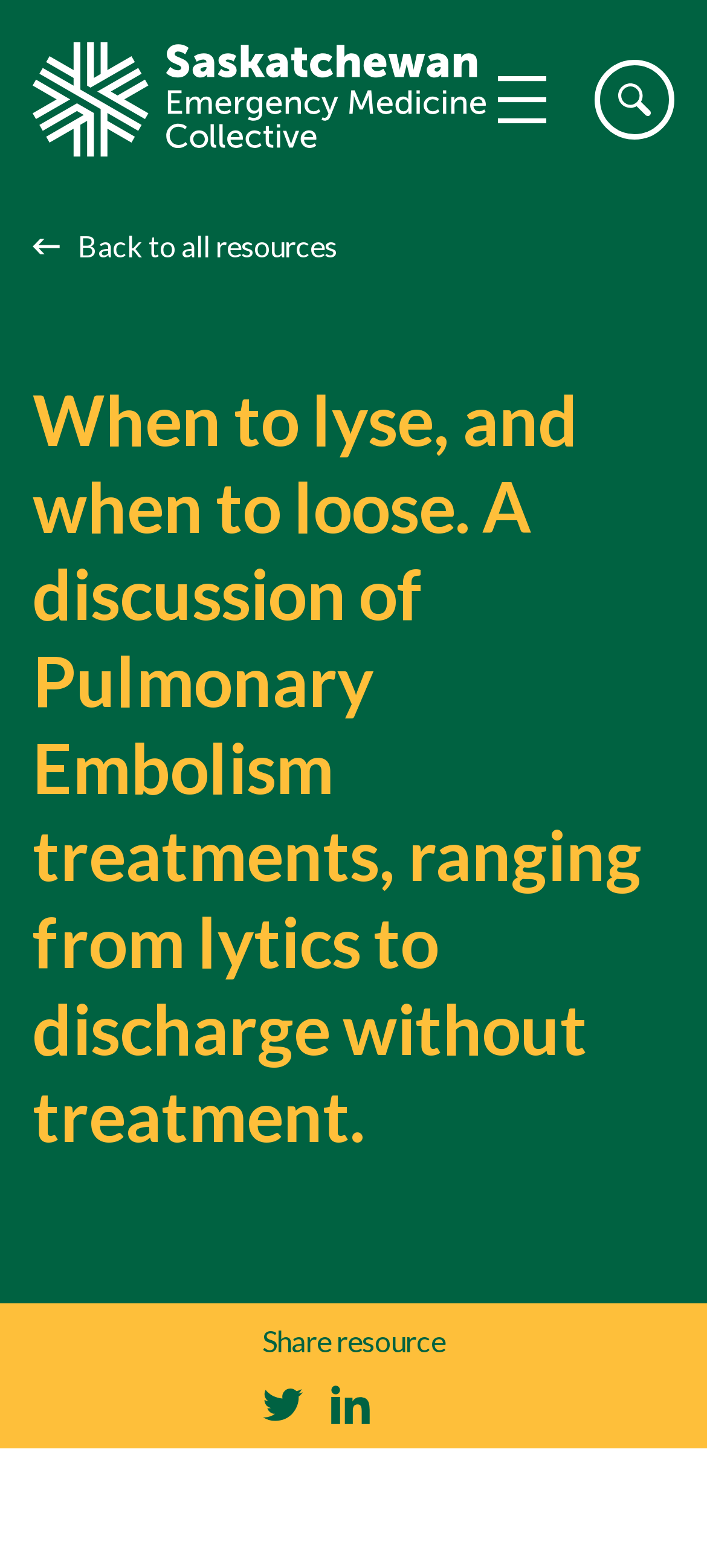What is the topic of the current resource?
From the screenshot, supply a one-word or short-phrase answer.

Pulmonary Embolism treatments